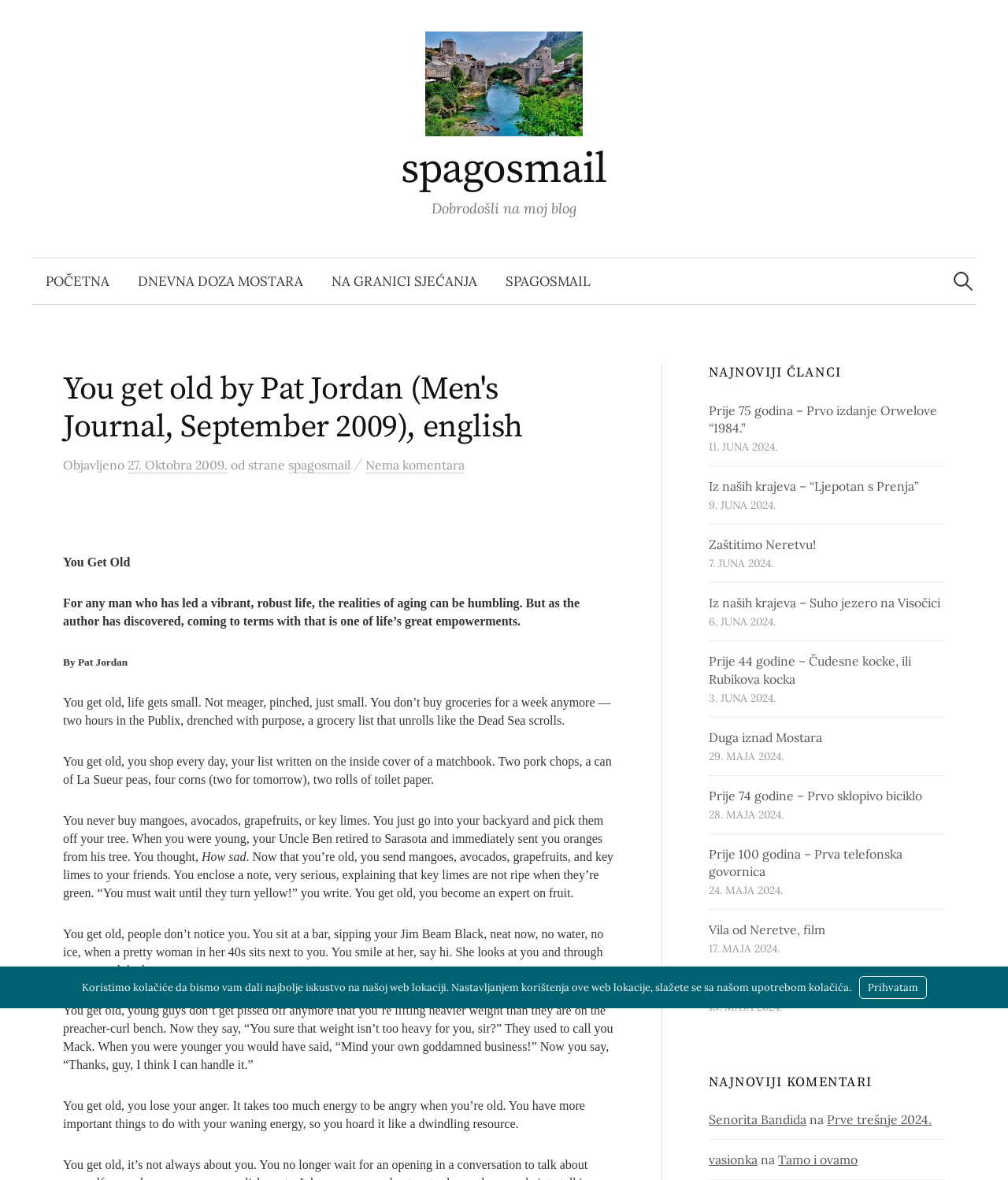Can you find the bounding box coordinates for the element to click on to achieve the instruction: "Read the article 'You get old by Pat Jordan'"?

[0.062, 0.314, 0.609, 0.378]